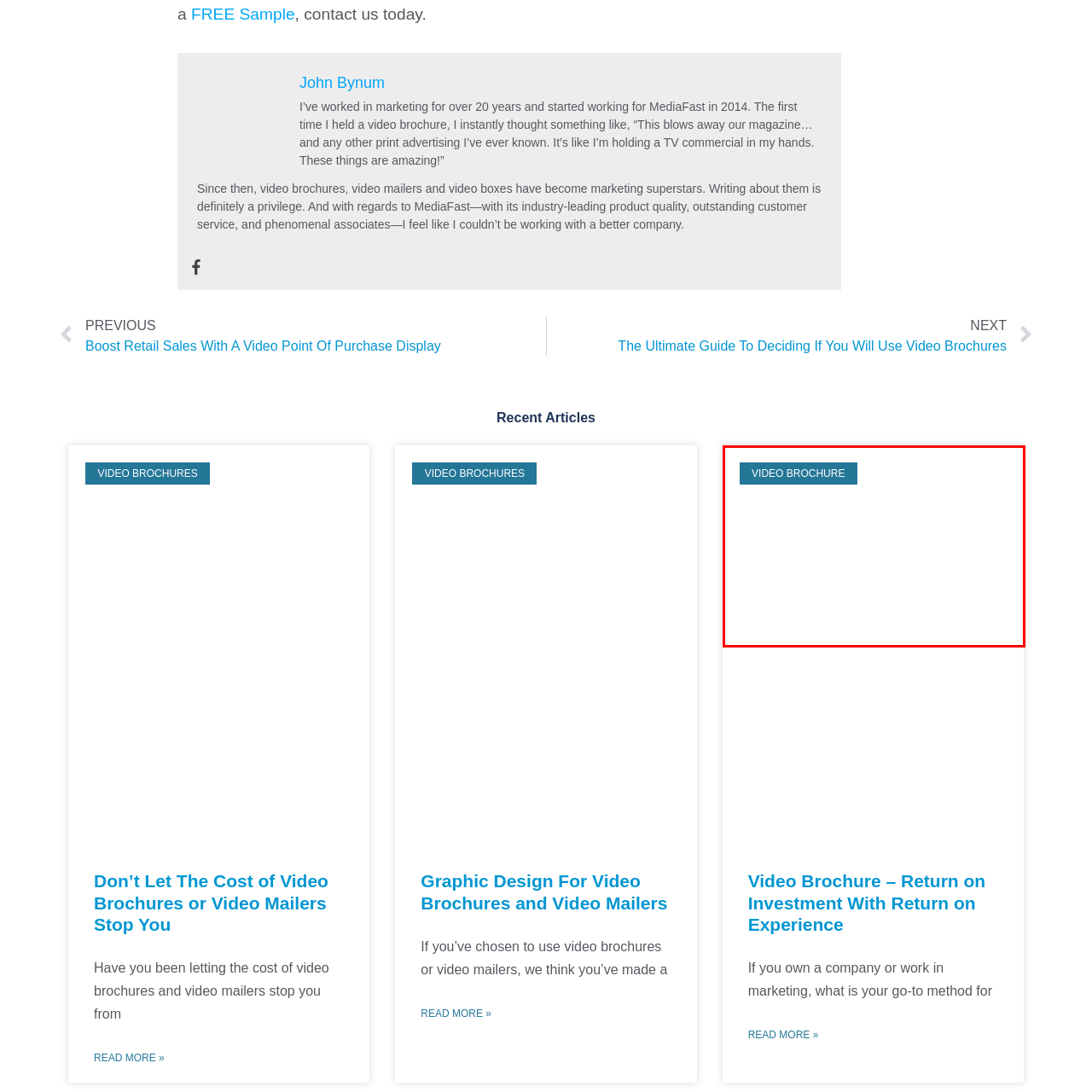Describe all the elements and activities occurring in the red-outlined area of the image extensively.

The image showcases a MediaFast video brochure designed for Abbot, prominently featuring the label "VIDEO BROCHURE" in bold white text against a striking blue background. This creative marketing tool is part of a modern approach to advertising, combining traditional print materials with engaging video elements. The brochure aims to capture the attention of potential clients by offering an interactive experience, positioning itself as a superior alternative to standard print advertising. This innovative product not only enhances communication but also showcases the quality and effectiveness of MediaFast’s offerings in the competitive marketing landscape.